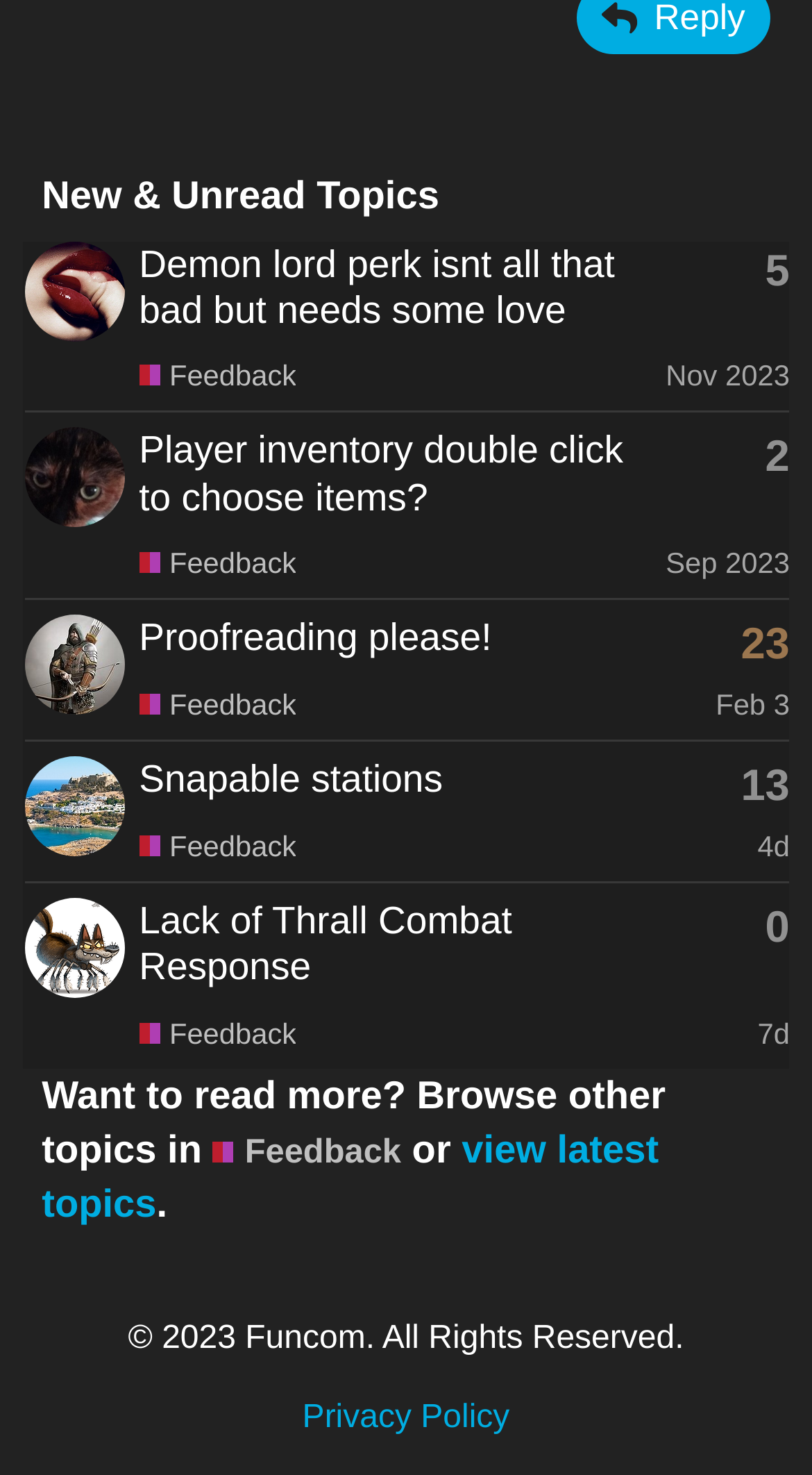Determine the bounding box coordinates of the UI element that matches the following description: "aria-label="droch-aon's profile, latest poster"". The coordinates should be four float numbers between 0 and 1 in the format [left, top, right, bottom].

[0.03, 0.439, 0.153, 0.463]